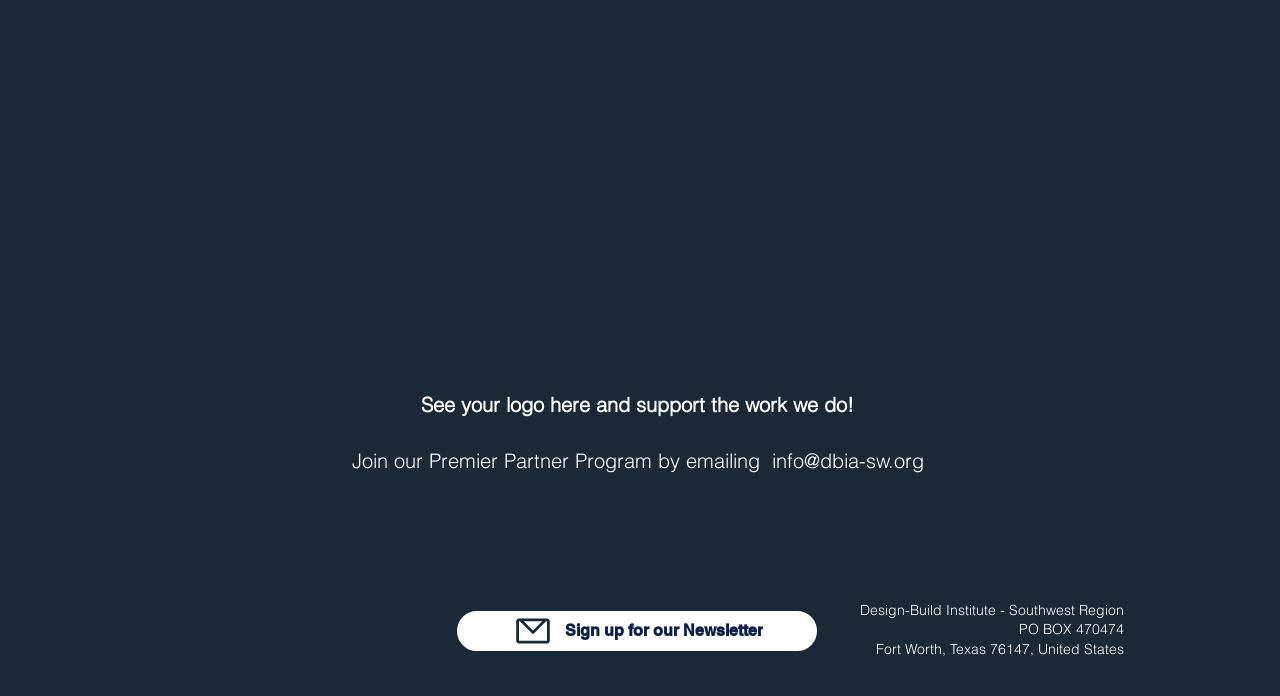What is the organization's region?
Please elaborate on the answer to the question with detailed information.

I determined the answer by looking at the StaticText element 'Design-Build Institute - Southwest Region' which suggests that the organization is based in the Southwest Region.